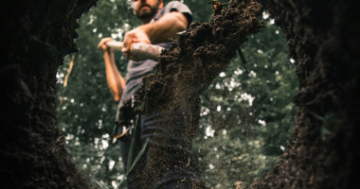Carefully examine the image and provide an in-depth answer to the question: What theme might this scene evoke?

The caption suggests that this scene might evoke themes of exploration, gardening, or perhaps a more metaphorical digging into the earth for deeper understanding or personal growth, implying that the act of digging can be seen as a symbol for self-discovery or growth.